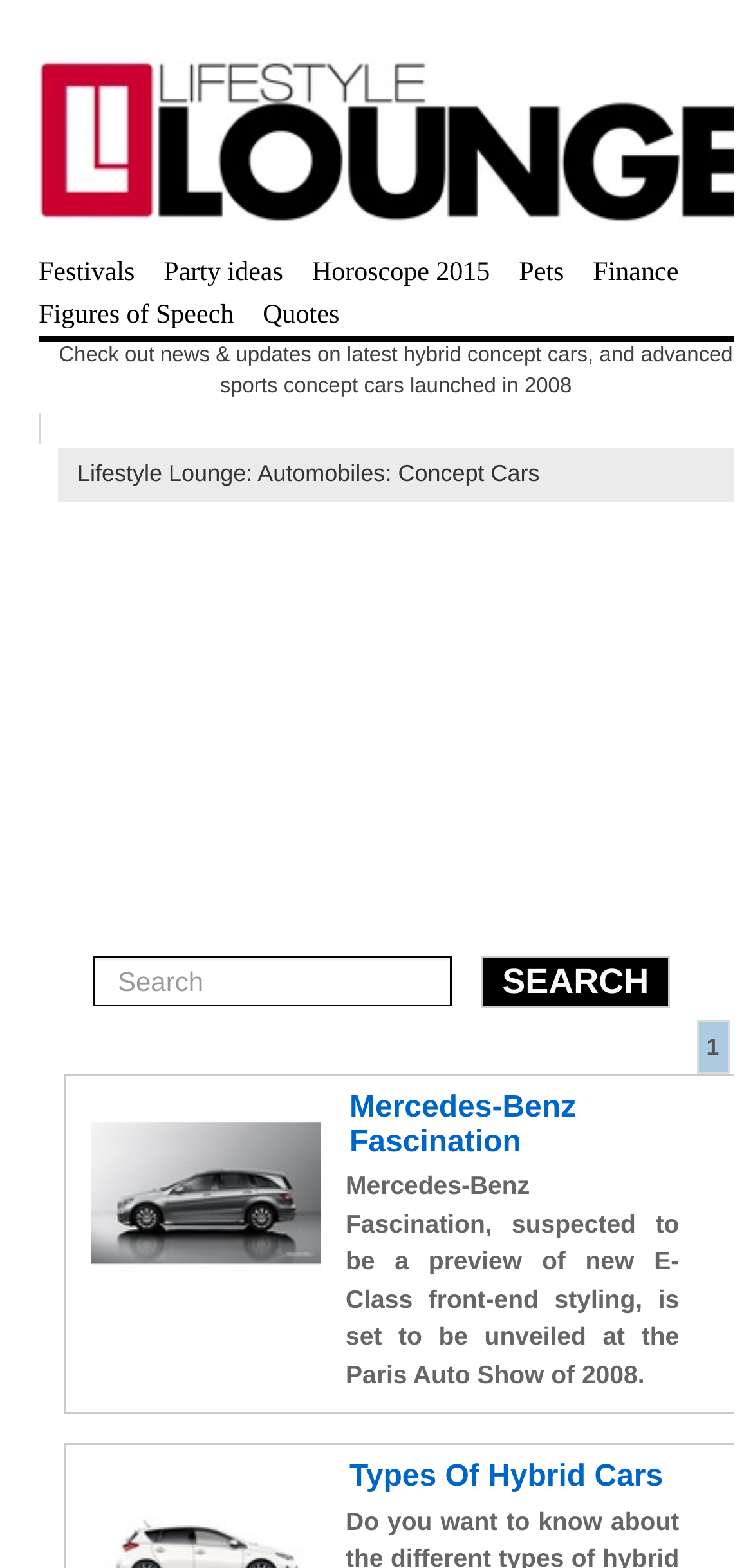Locate the bounding box coordinates of the element you need to click to accomplish the task described by this instruction: "visit Automobiles".

[0.342, 0.294, 0.511, 0.311]